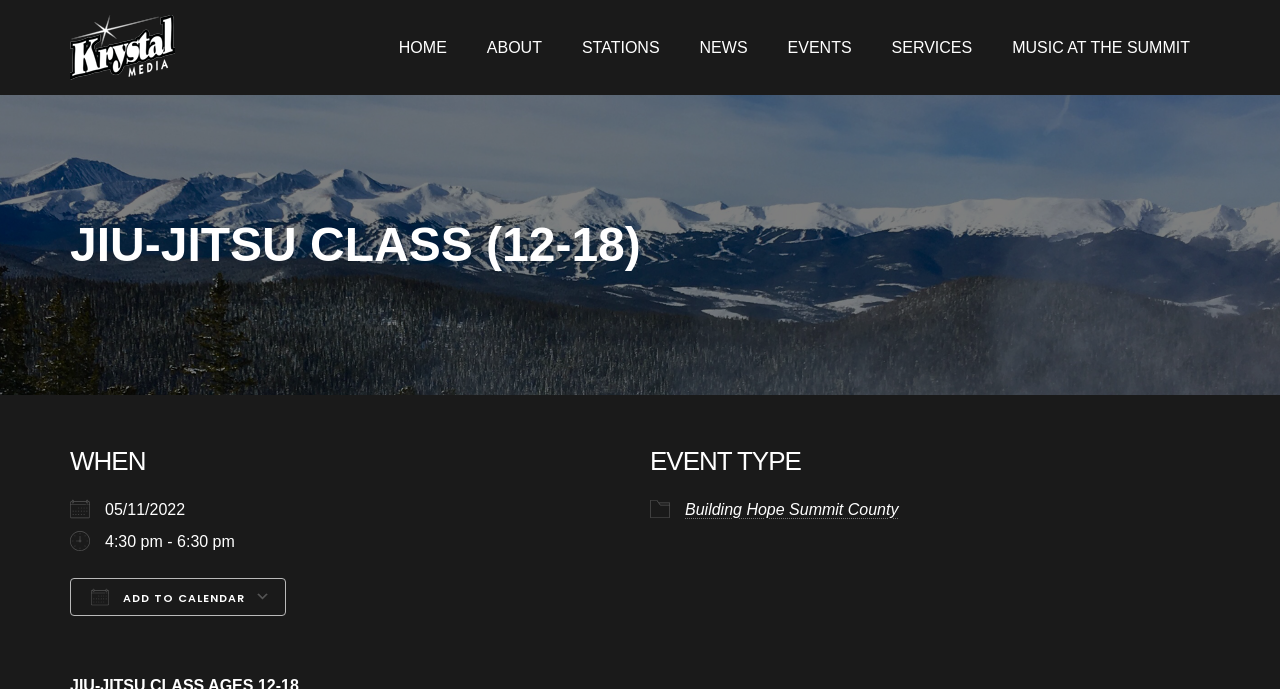Extract the bounding box for the UI element that matches this description: "Download ICS".

[0.055, 0.894, 0.09, 0.942]